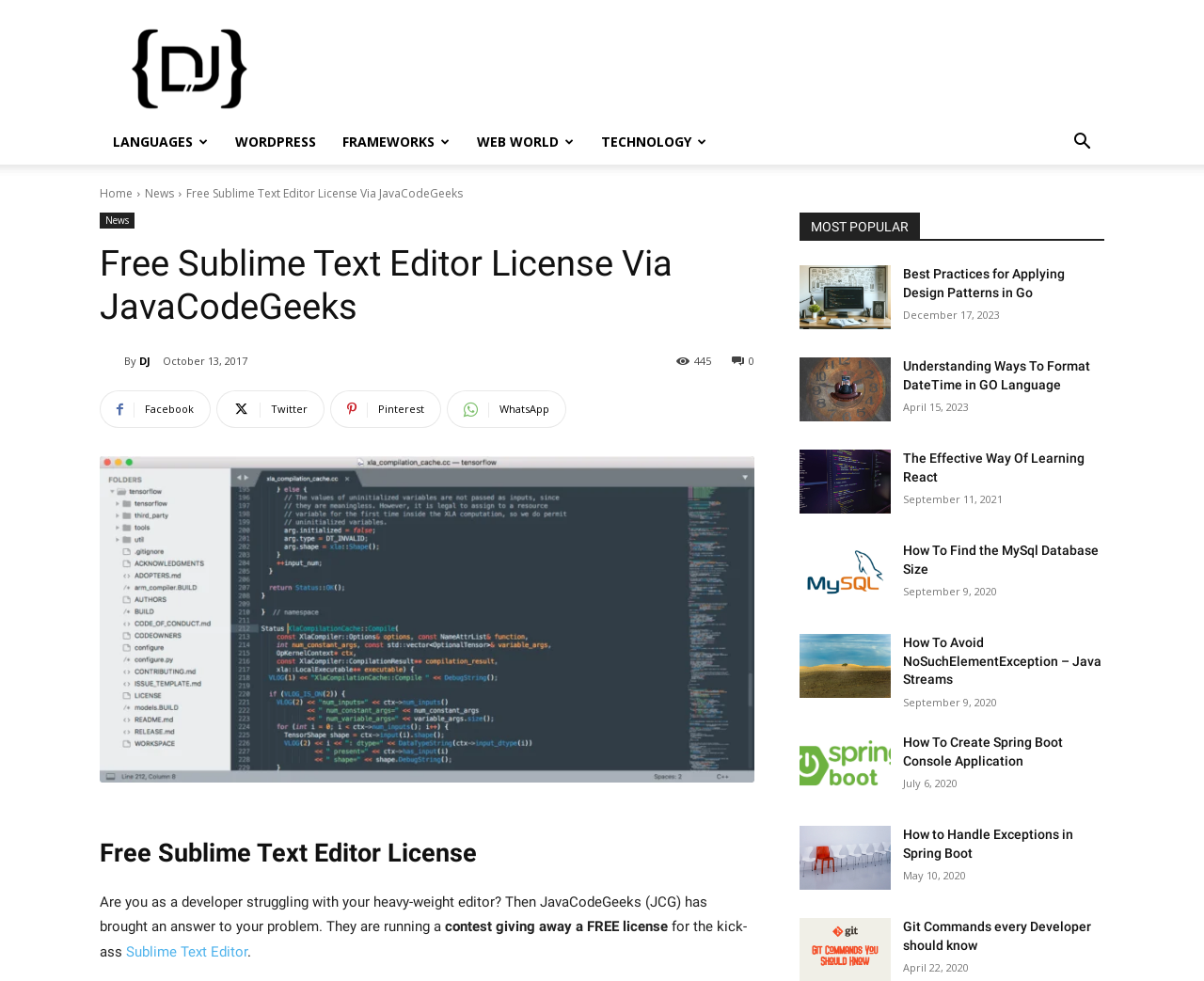What is the topic of the main article? Based on the screenshot, please respond with a single word or phrase.

Sublime Text Editor License